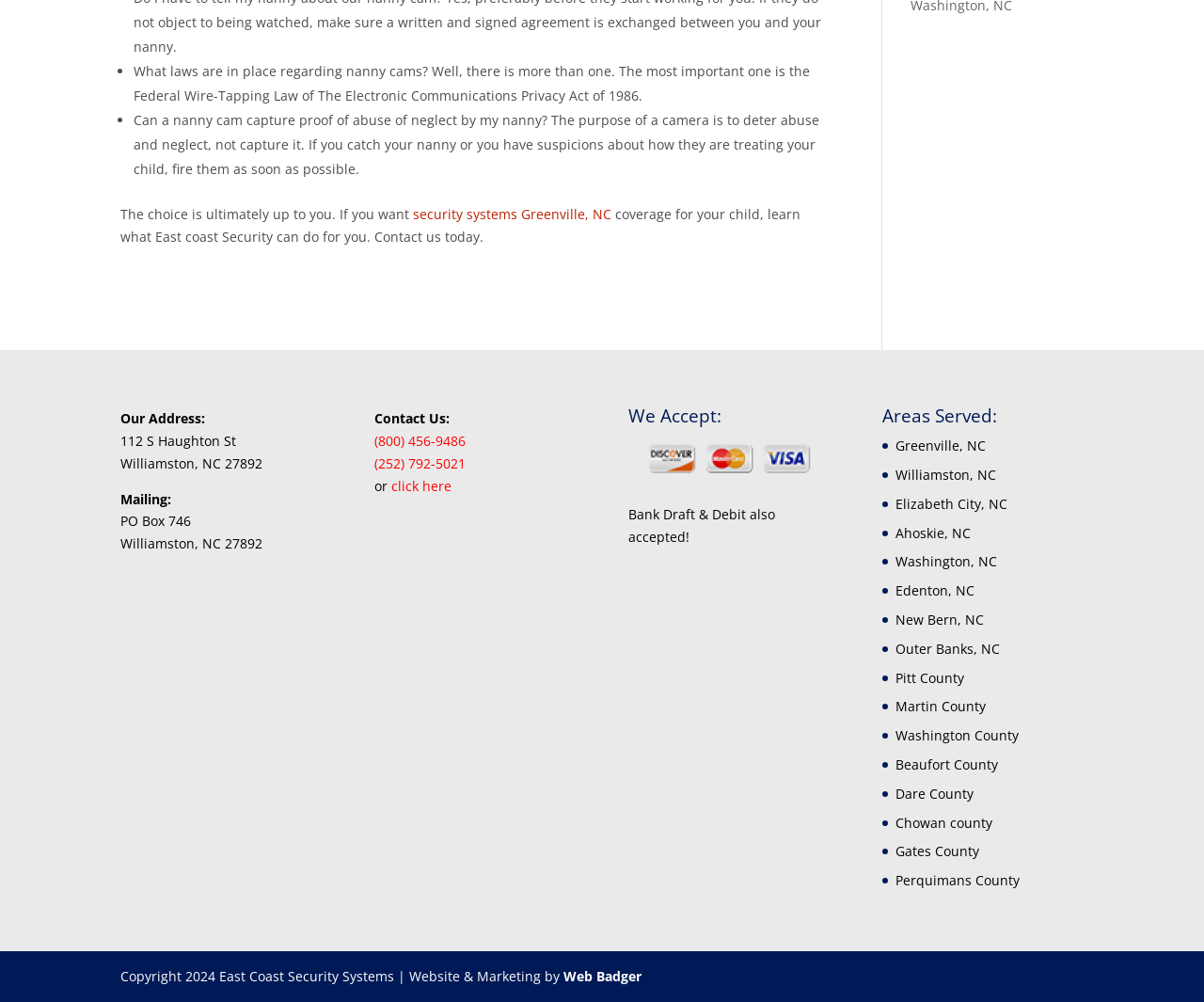Using the element description provided, determine the bounding box coordinates in the format (top-left x, top-left y, bottom-right x, bottom-right y). Ensure that all values are floating point numbers between 0 and 1. Element description: (800) 456-9486

[0.311, 0.431, 0.387, 0.449]